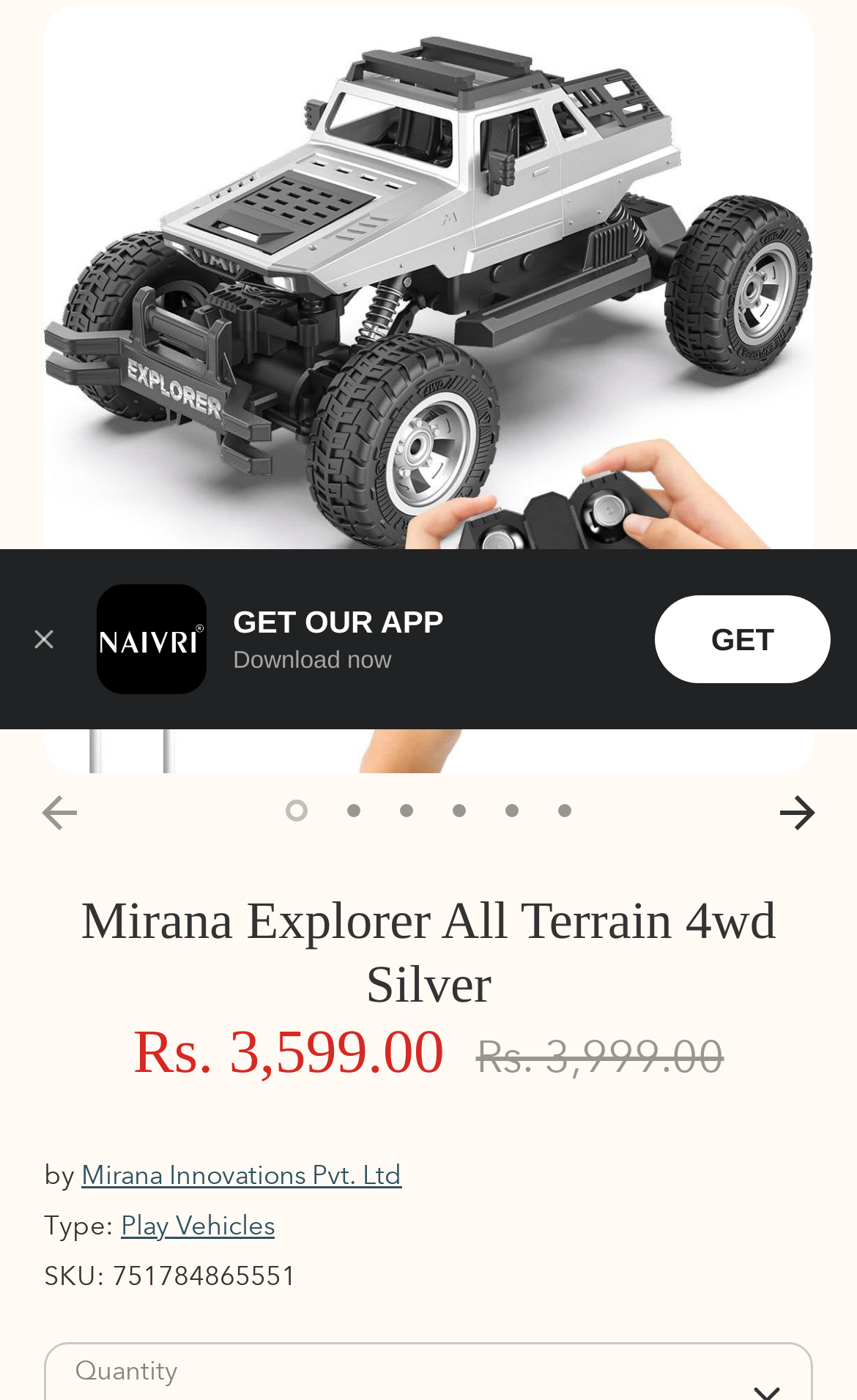Determine the bounding box coordinates (top-left x, top-left y, bottom-right x, bottom-right y) of the UI element described in the following text: Contact Us

[0.051, 0.118, 0.795, 0.203]